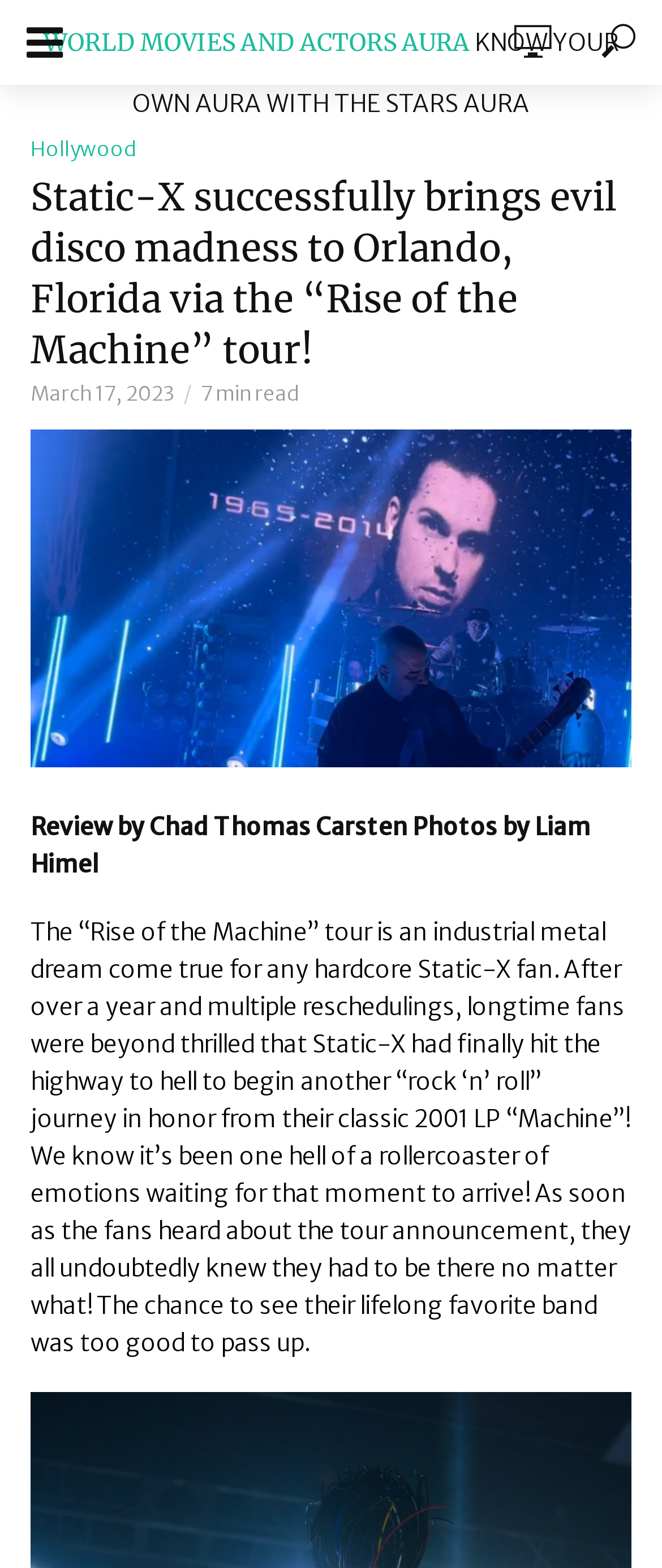Bounding box coordinates must be specified in the format (top-left x, top-left y, bottom-right x, bottom-right y). All values should be floating point numbers between 0 and 1. What are the bounding box coordinates of the UI element described as: South

[0.0, 0.251, 0.8, 0.292]